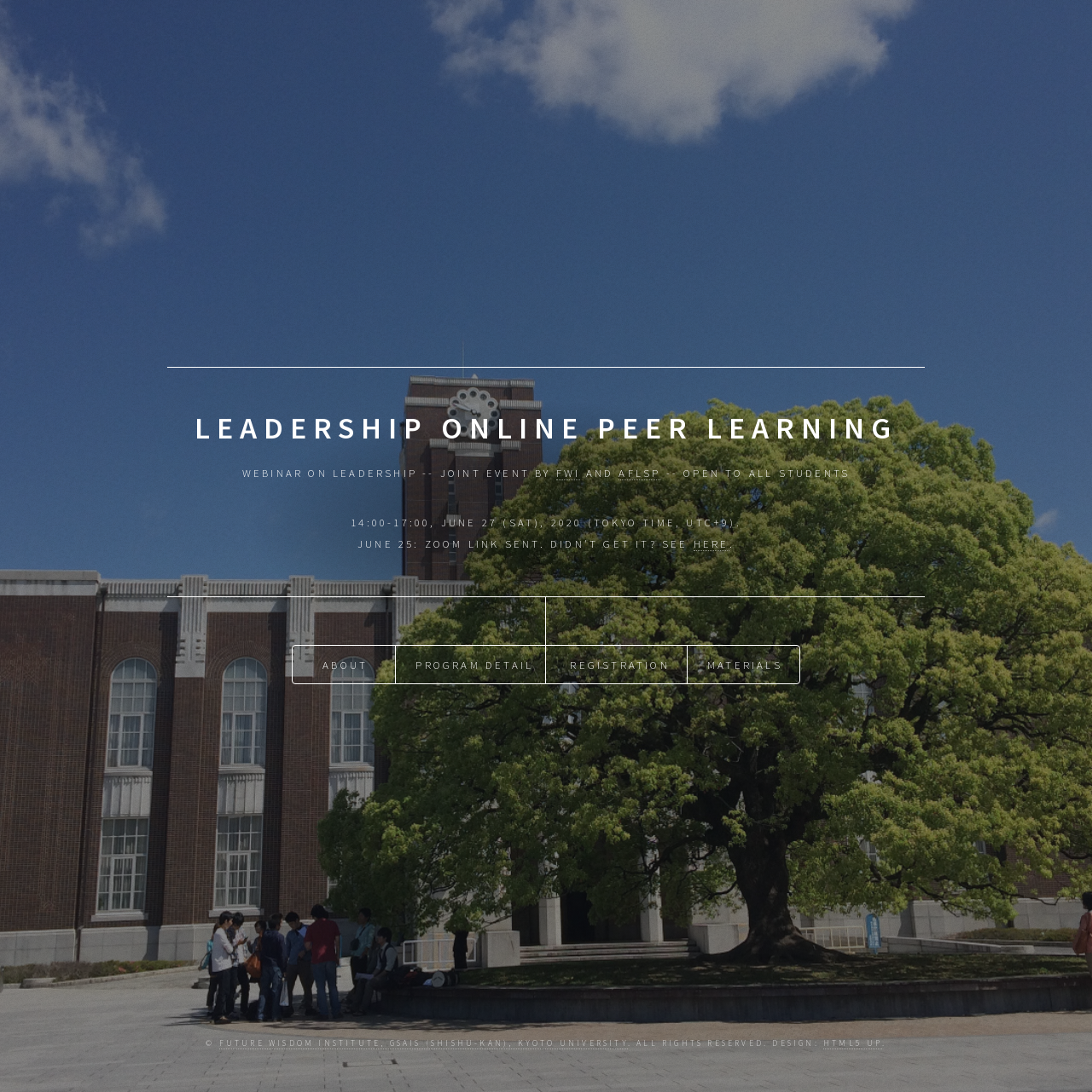What is the time of the webinar?
Answer the question based on the image using a single word or a brief phrase.

14:00-17:00